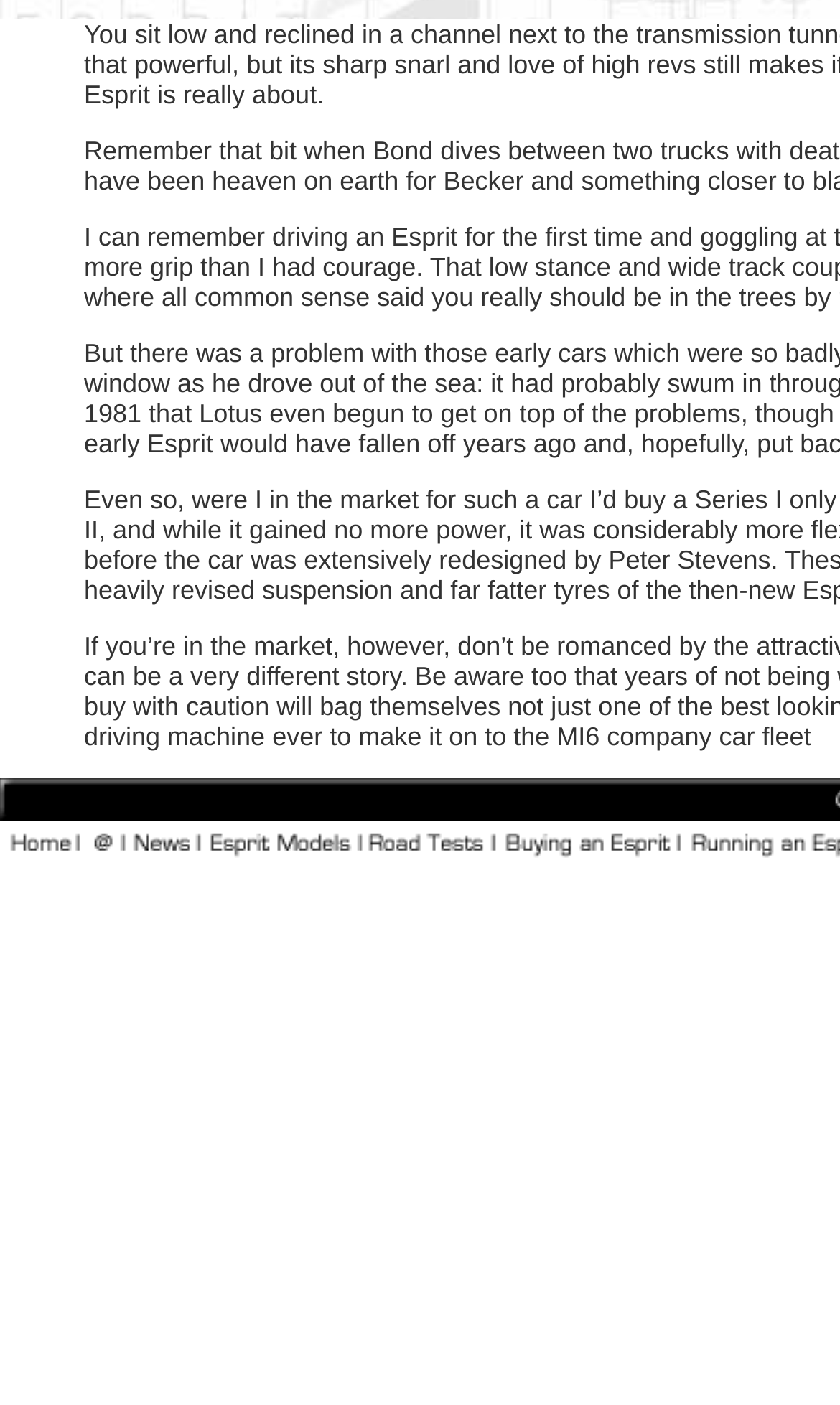Use a single word or phrase to answer the question:
How many categories are listed on the webpage?

5